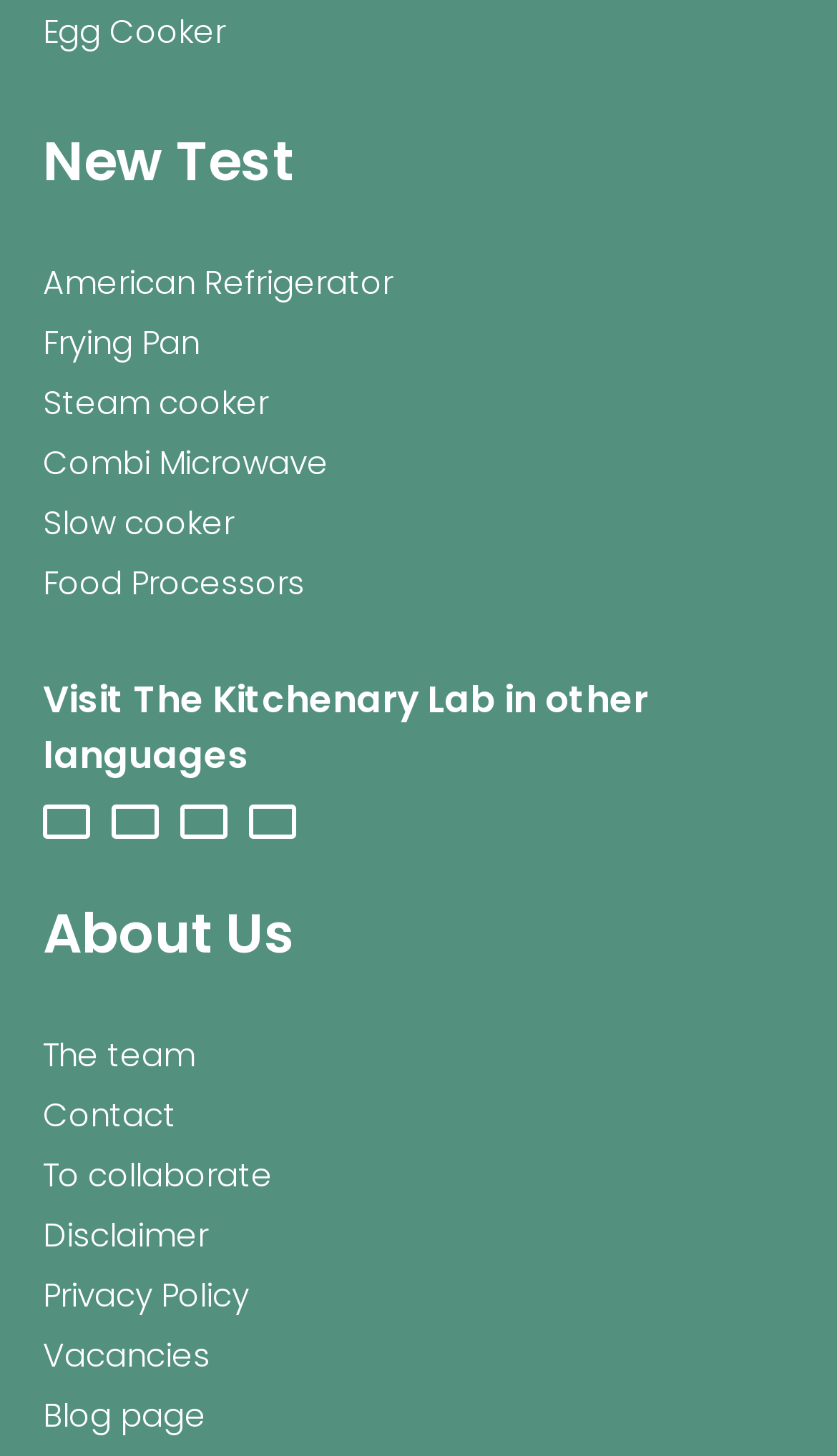Please determine the bounding box coordinates of the clickable area required to carry out the following instruction: "Visit the Egg Cooker page". The coordinates must be four float numbers between 0 and 1, represented as [left, top, right, bottom].

[0.051, 0.006, 0.269, 0.037]